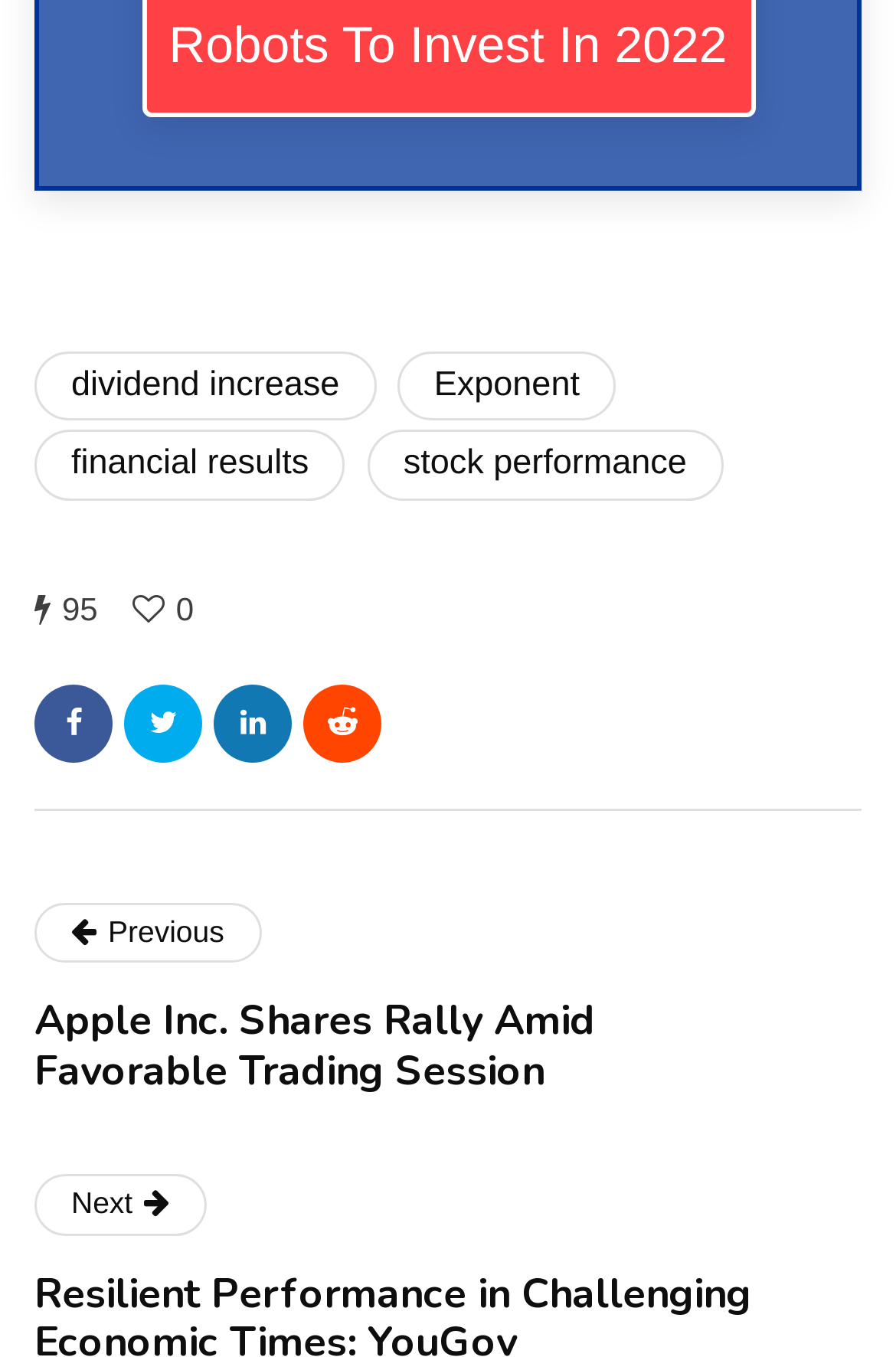Please mark the bounding box coordinates of the area that should be clicked to carry out the instruction: "Click on 'dividend increase'".

[0.038, 0.259, 0.42, 0.31]